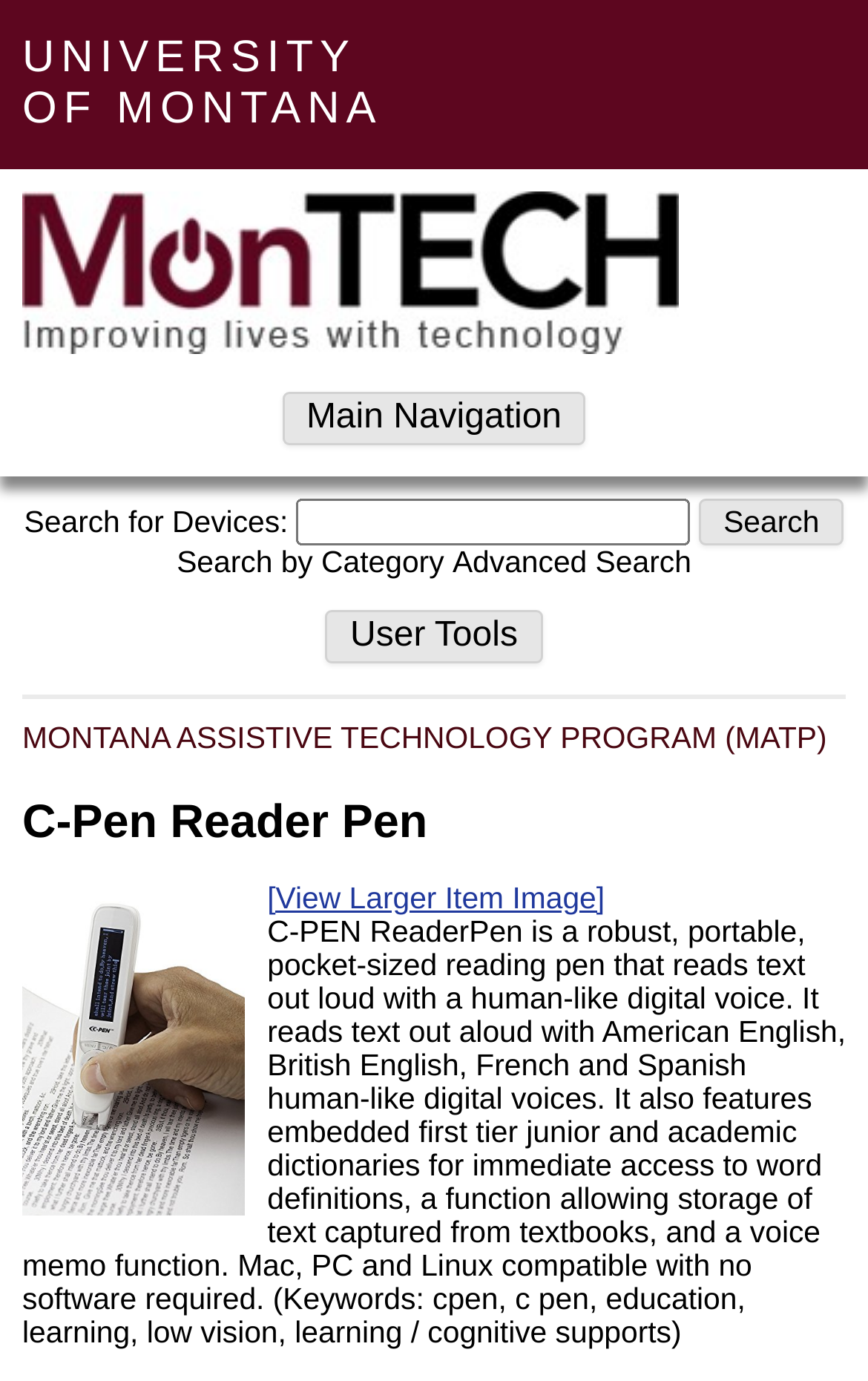Determine the main heading text of the webpage.

C-Pen Reader Pen